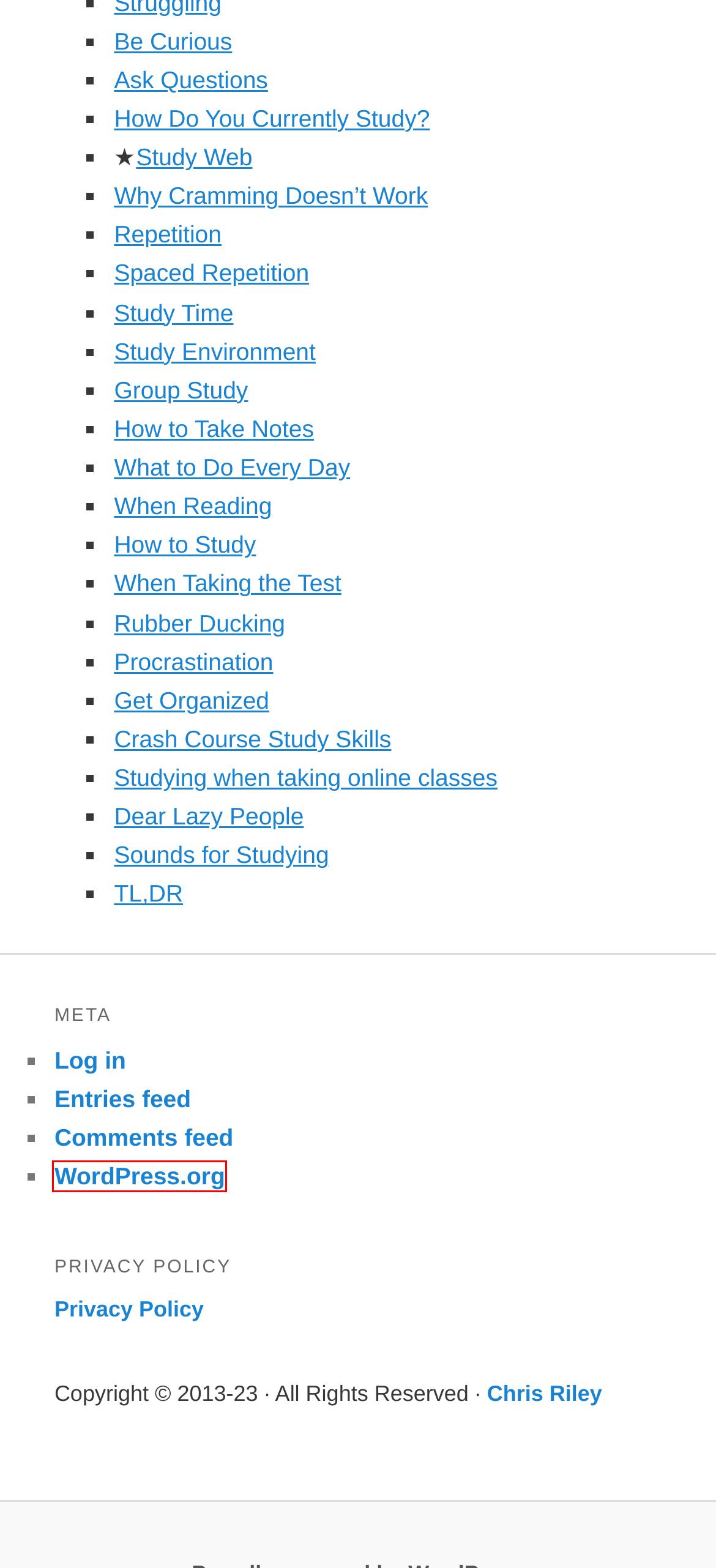You have a screenshot of a webpage with a red rectangle bounding box around an element. Identify the best matching webpage description for the new page that appears after clicking the element in the bounding box. The descriptions are:
A. Study Environment | Mr. Riley's Science
B. Blog Tool, Publishing Platform, and CMS – WordPress.org
C. How to take notes | Mr. Riley's Science
D. Repetition | Mr. Riley's Science
E. Study Time | Mr. Riley's Science
F. How do you currently study? | Mr. Riley's Science
G. TL,DR | Mr. Riley's Science
H. Be Curious | Mr. Riley's Science

B